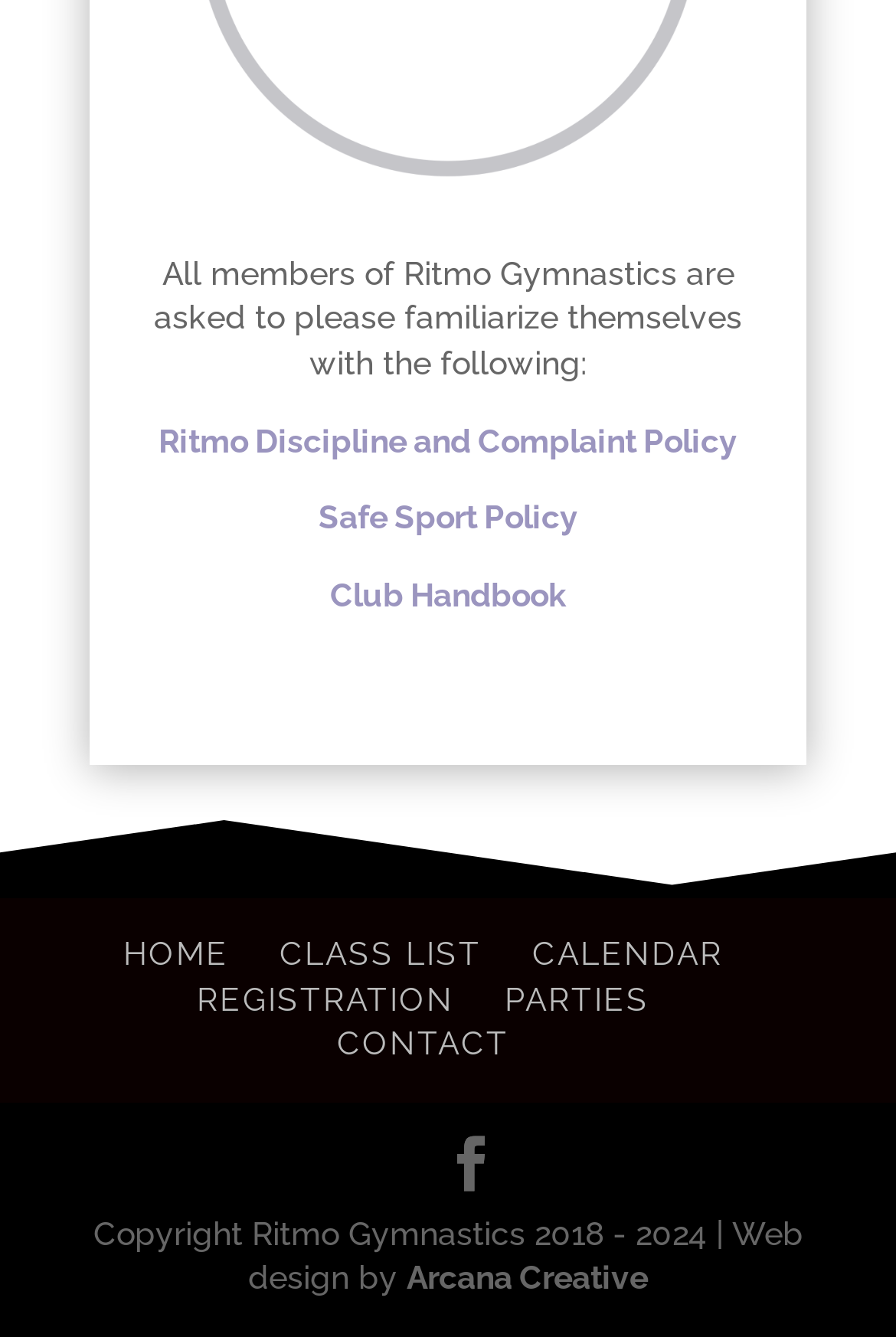Determine the bounding box coordinates of the clickable element to complete this instruction: "check CLASS LIST". Provide the coordinates in the format of four float numbers between 0 and 1, [left, top, right, bottom].

[0.312, 0.7, 0.537, 0.727]